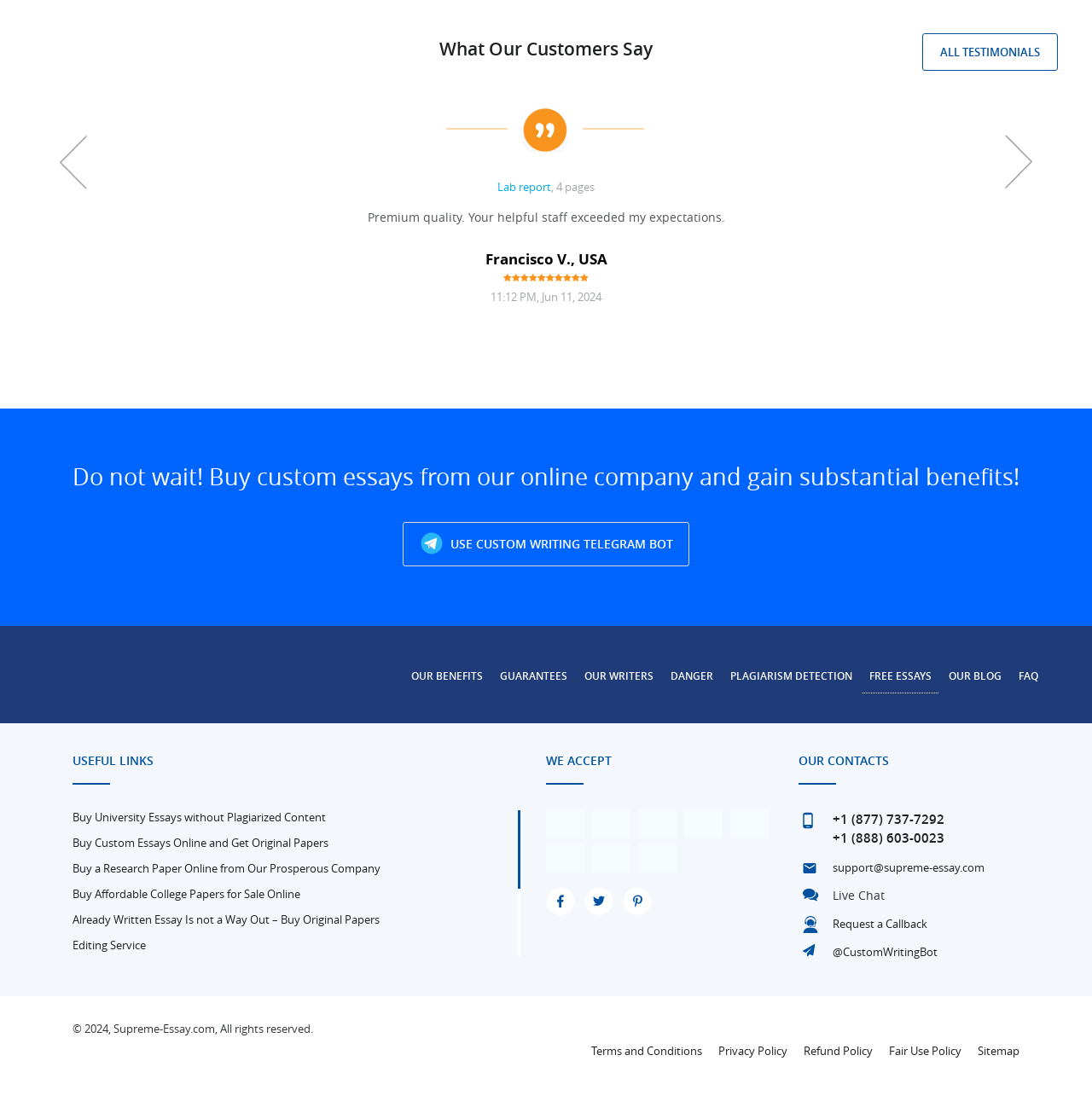Locate the bounding box coordinates of the segment that needs to be clicked to meet this instruction: "Click on 'Article Critique'".

[0.926, 0.16, 0.994, 0.174]